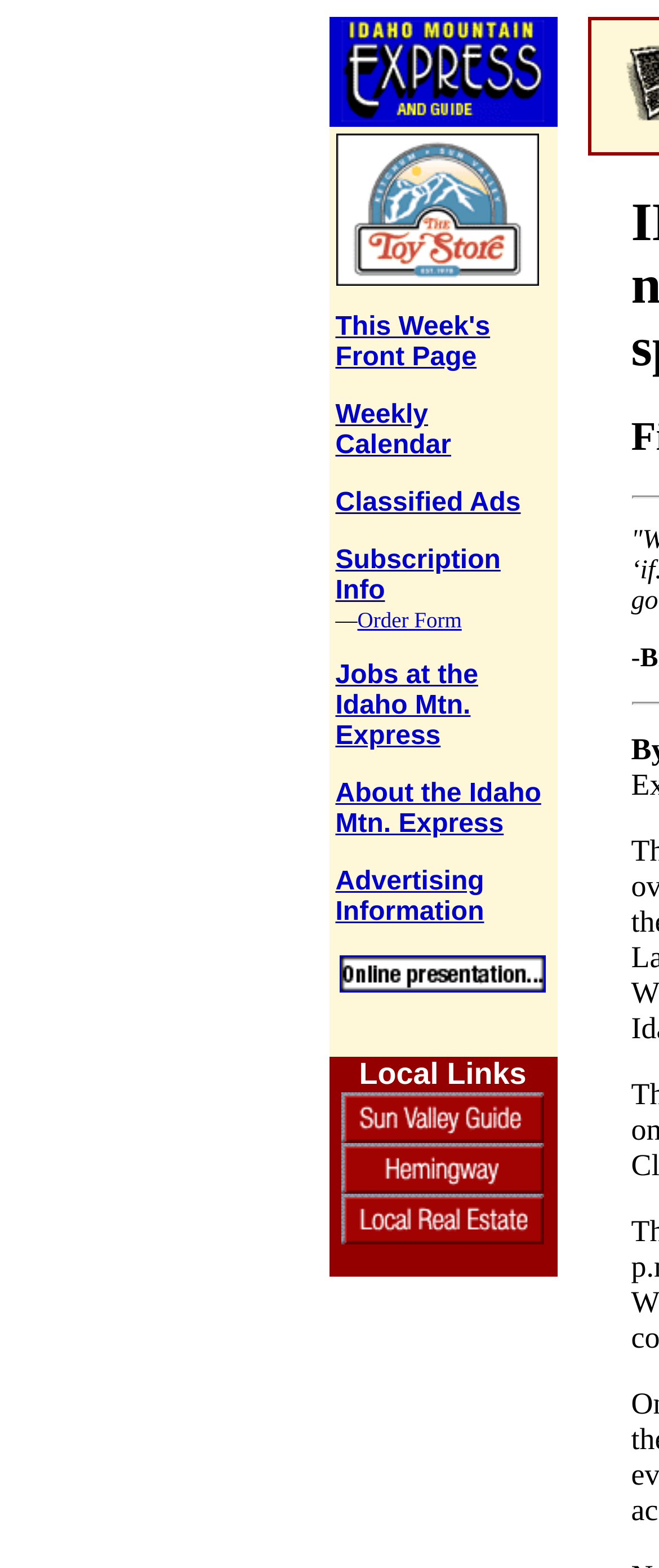What is the last link in the 'Local Links' section?
Using the image, respond with a single word or phrase.

Real Estate